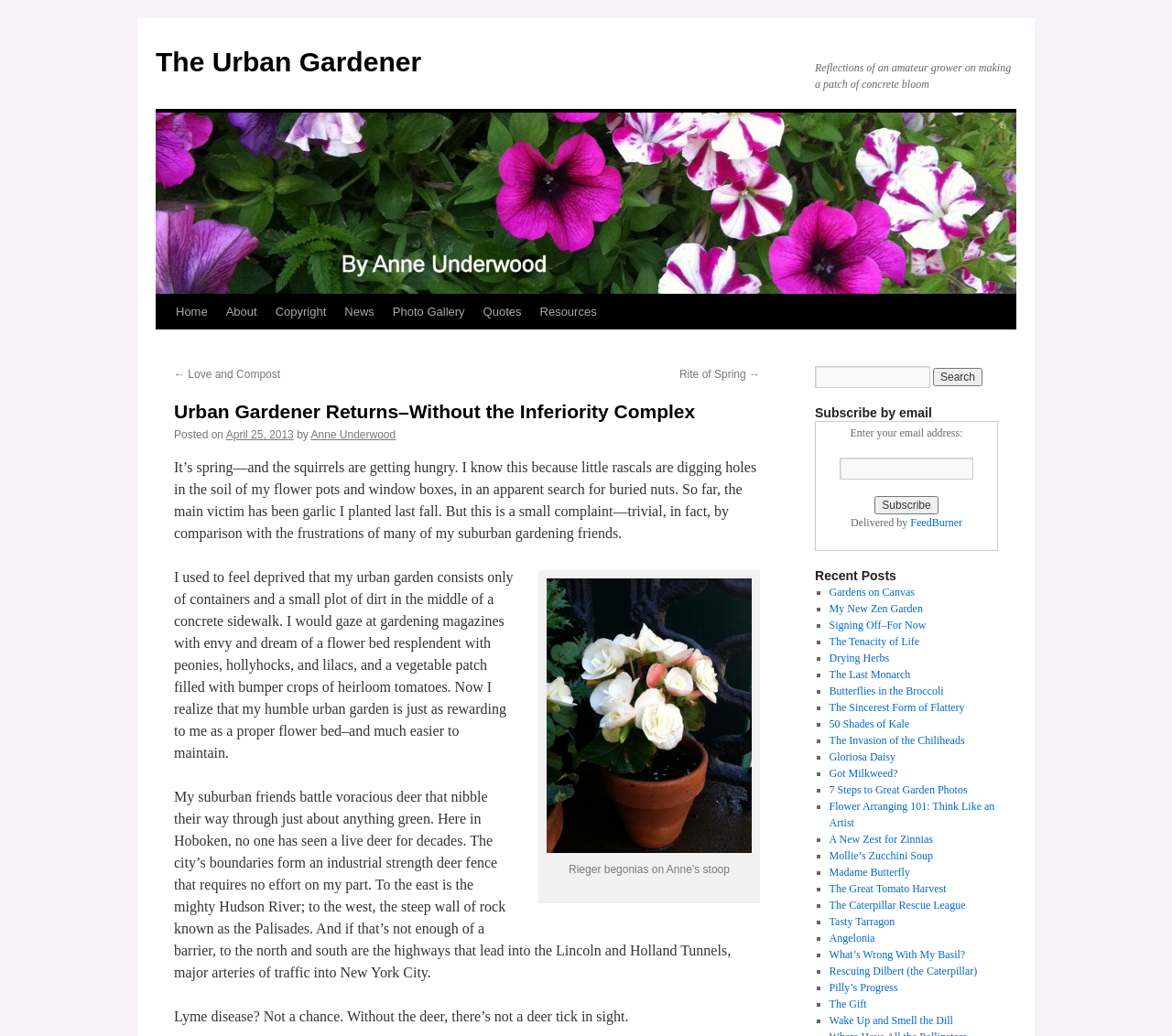Show the bounding box coordinates for the HTML element described as: "The Gift".

[0.707, 0.963, 0.74, 0.975]